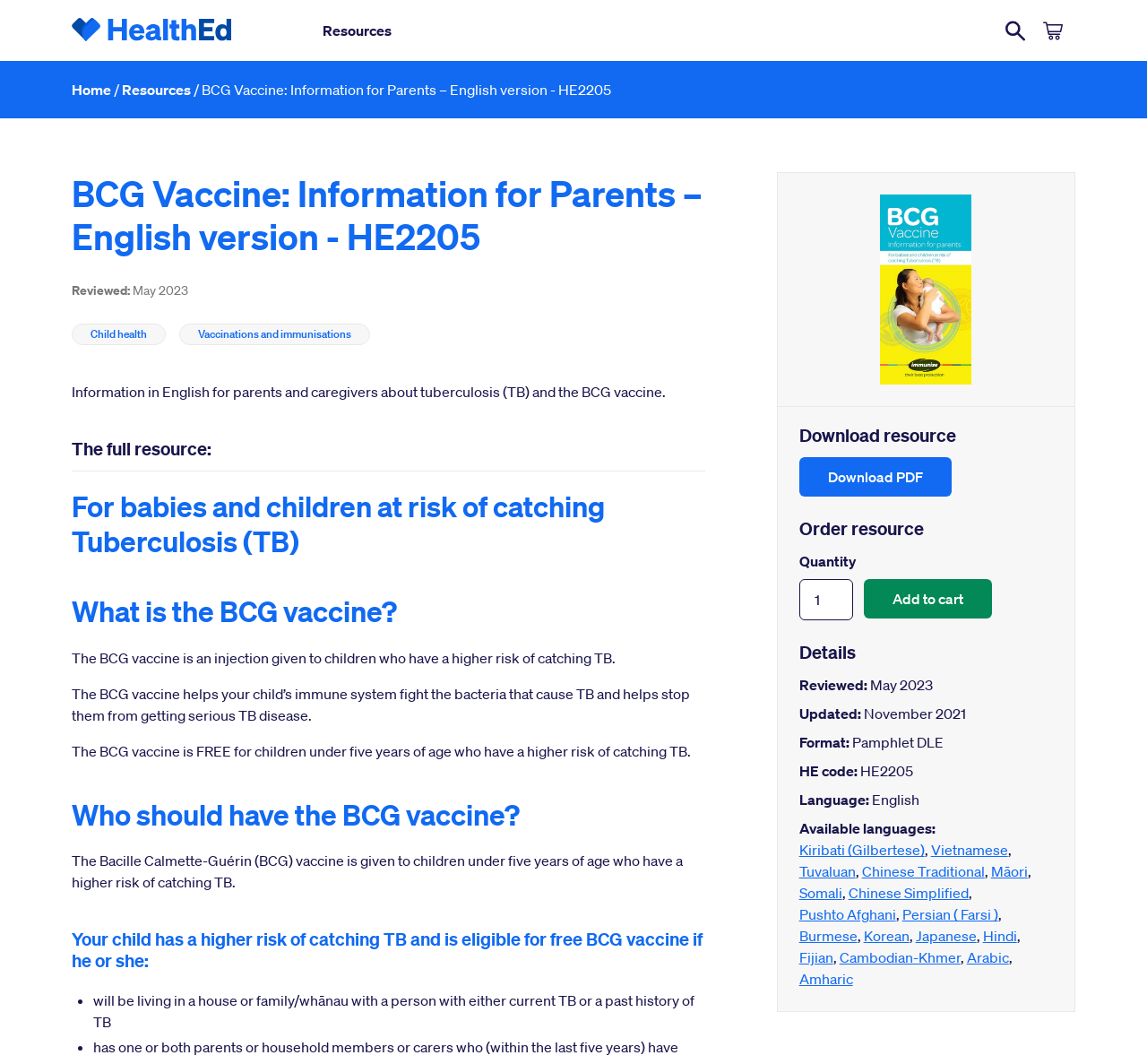Articulate a detailed summary of the webpage's content and design.

This webpage is about the BCG vaccine, specifically providing information for parents and caregivers about tuberculosis (TB) and the BCG vaccine. 

At the top of the page, there is a navigation bar with links to "HealthEd Home", "Resources", and "Cart", as well as a search button. Below the navigation bar, there is a breadcrumb navigation showing the current page's location within the website.

The main content of the page is divided into several sections. The first section provides general information about the resource, including the title "BCG Vaccine: Information for Parents – English version - HE2205", a description list showing the resource's reviewed and updated dates, and a list of related topics such as "Child health" and "Vaccinations and immunisations".

The next section is about downloading and ordering the resource. It includes a "Download PDF" link and a form to order the resource, with fields for quantity and an "Add to cart" button.

Following this, there is a "Details" section that provides more information about the resource, including its format, language, and available languages. The available languages are listed as links, including Kiribati (Gilbertese), Vietnamese, Tuvaluan, Chinese Traditional, Māori, Somali, Chinese Simplified, Pushto Afghani, Persian (Farsi), Burmese, Korean, Japanese, Hindi, Fijian, Cambodian-Khmer, Arabic, and Amharic.

The final section of the page is about the BCG vaccine itself, with headings and paragraphs explaining what the BCG vaccine is and its purpose. The text explains that the BCG vaccine is an injection given to children who have a higher risk of catching TB.